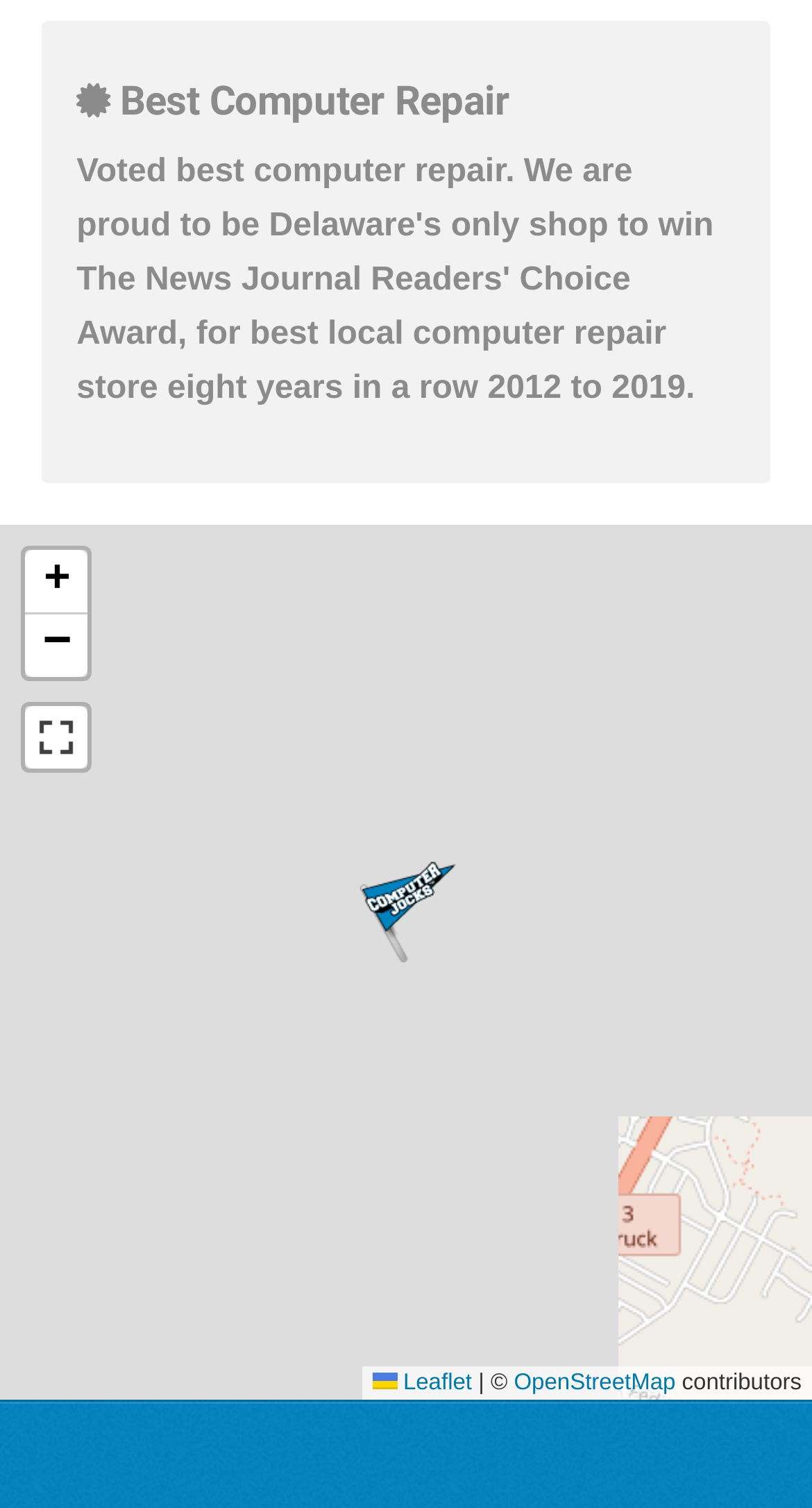Please answer the following question using a single word or phrase: What is the function of the 'Marker' button?

To mark a location